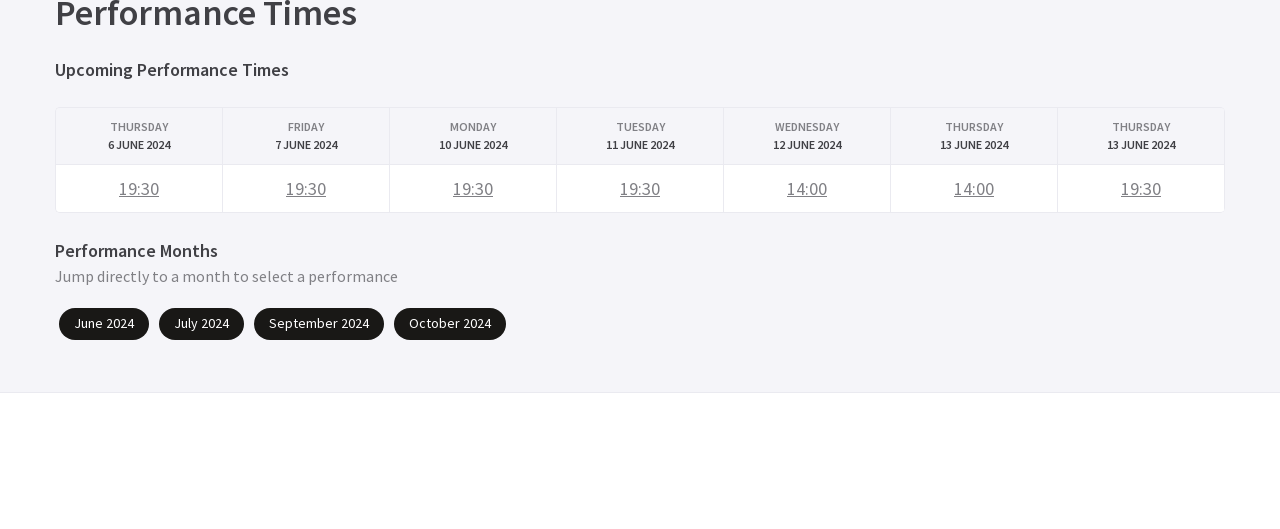Given the description of the UI element: "September 2024", predict the bounding box coordinates in the form of [left, top, right, bottom], with each value being a float between 0 and 1.

[0.198, 0.582, 0.3, 0.642]